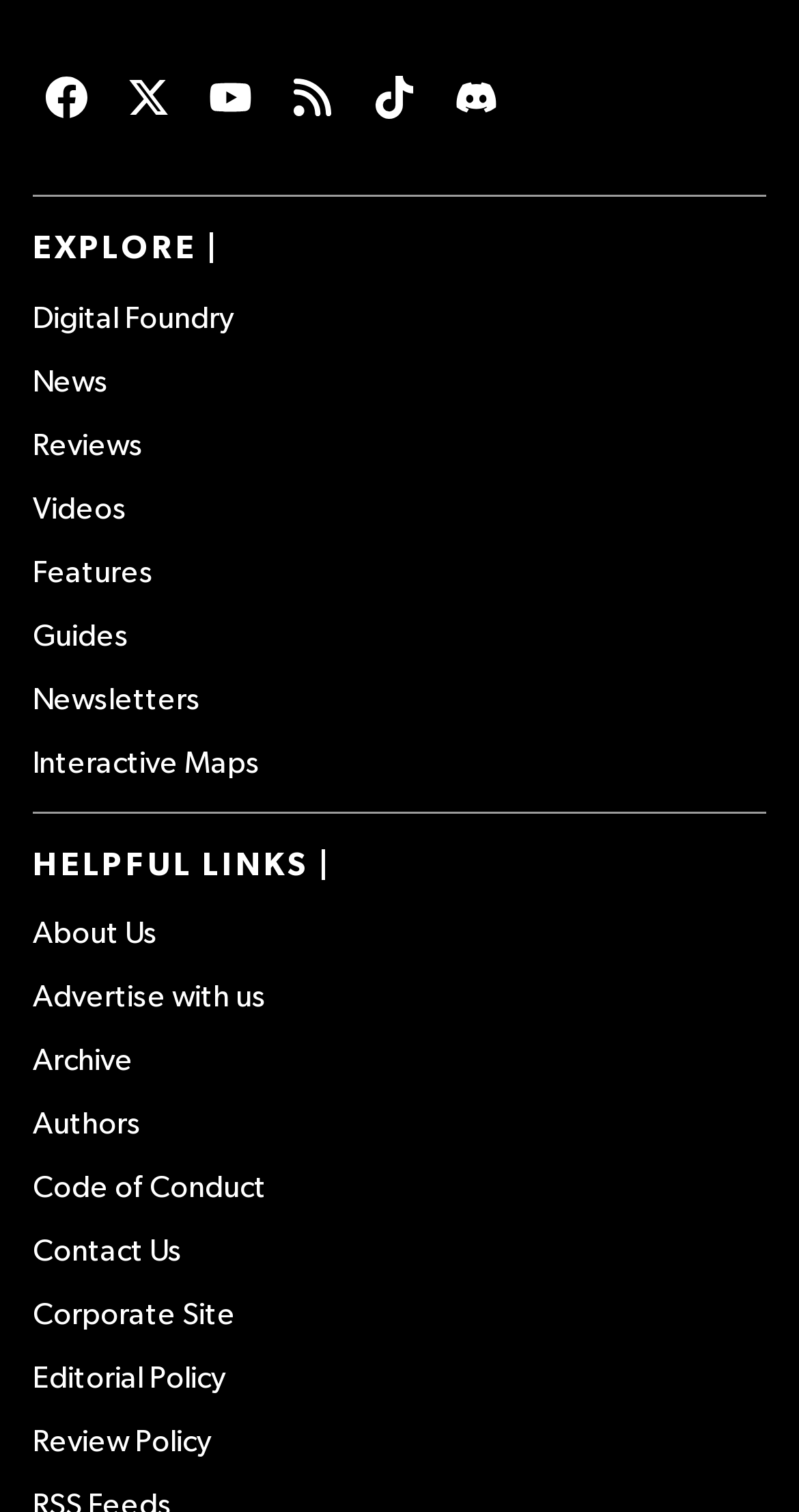Please determine the bounding box coordinates of the element's region to click for the following instruction: "Subscribe to our RSS feed".

[0.349, 0.043, 0.431, 0.086]